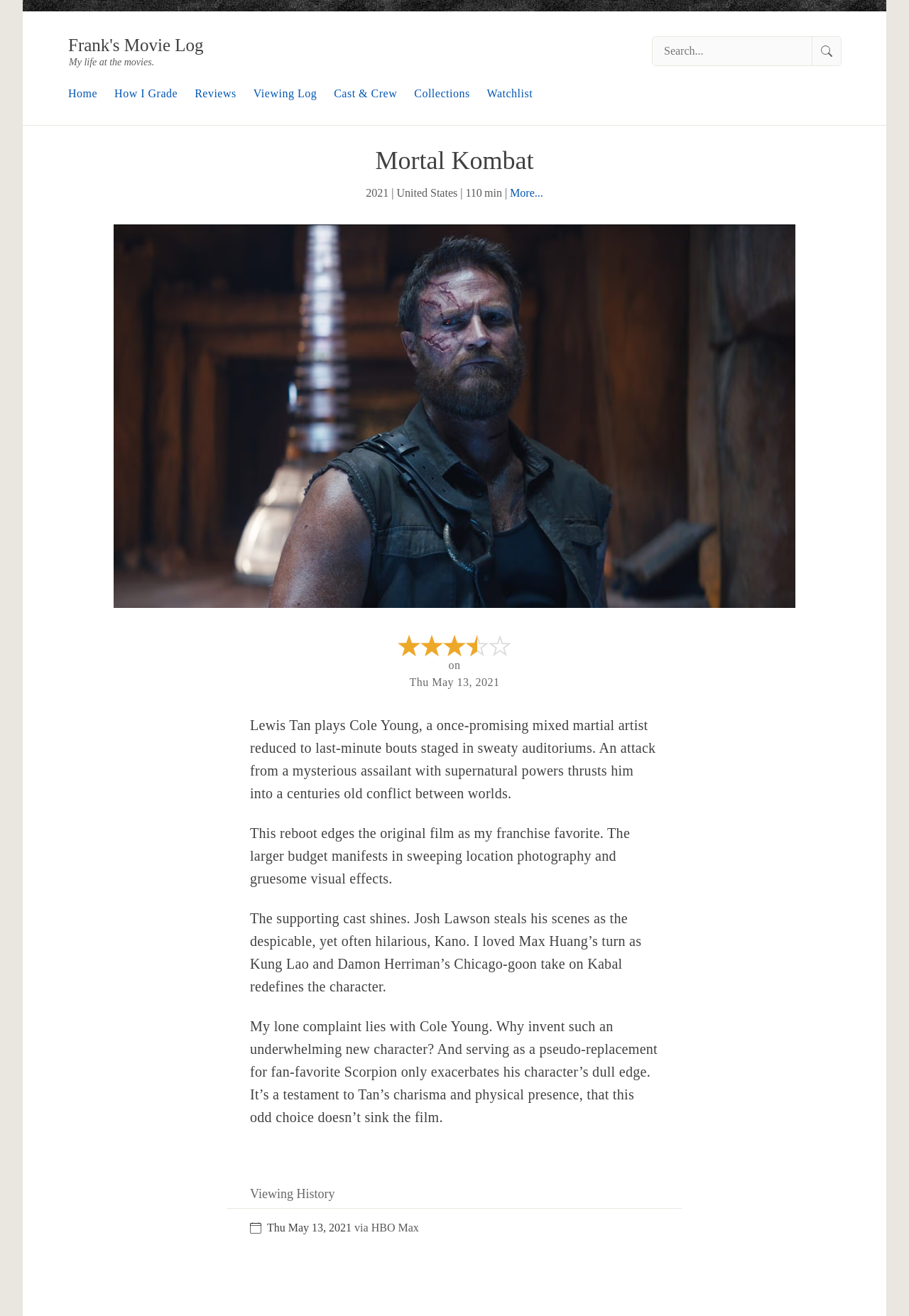Identify the bounding box of the UI element that matches this description: "Viewing Log".

[0.279, 0.066, 0.349, 0.076]